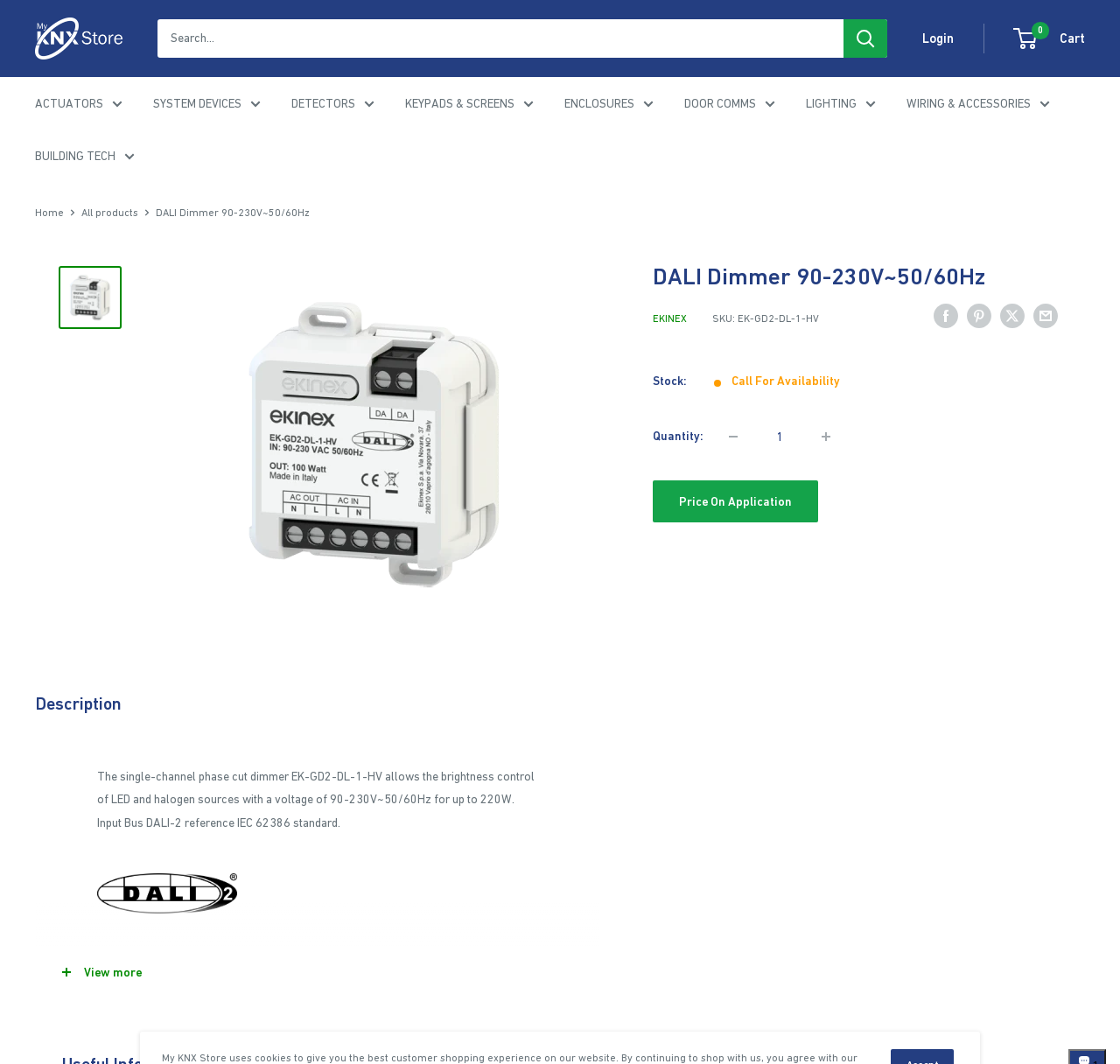Provide the bounding box for the UI element matching this description: "Login".

[0.823, 0.024, 0.852, 0.048]